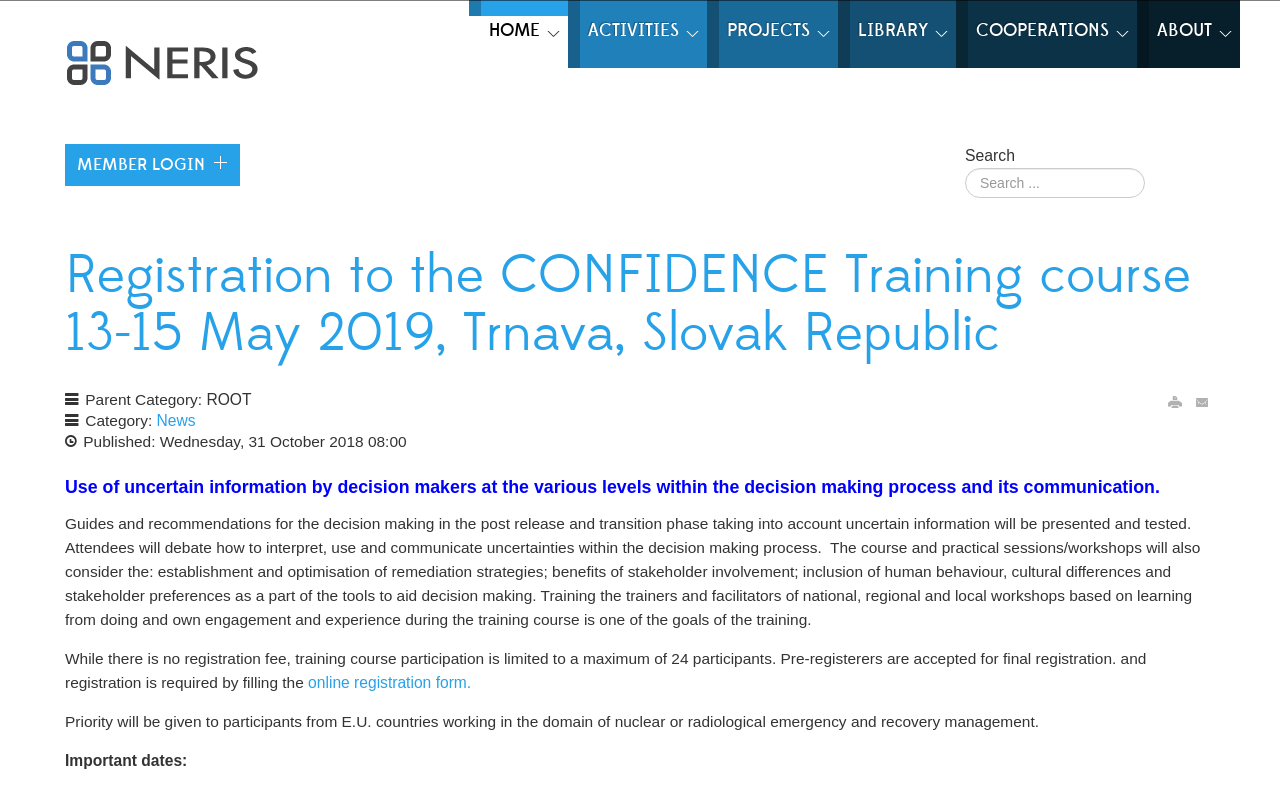From the given element description: "Member Login", find the bounding box for the UI element. Provide the coordinates as four float numbers between 0 and 1, in the order [left, top, right, bottom].

[0.051, 0.182, 0.188, 0.235]